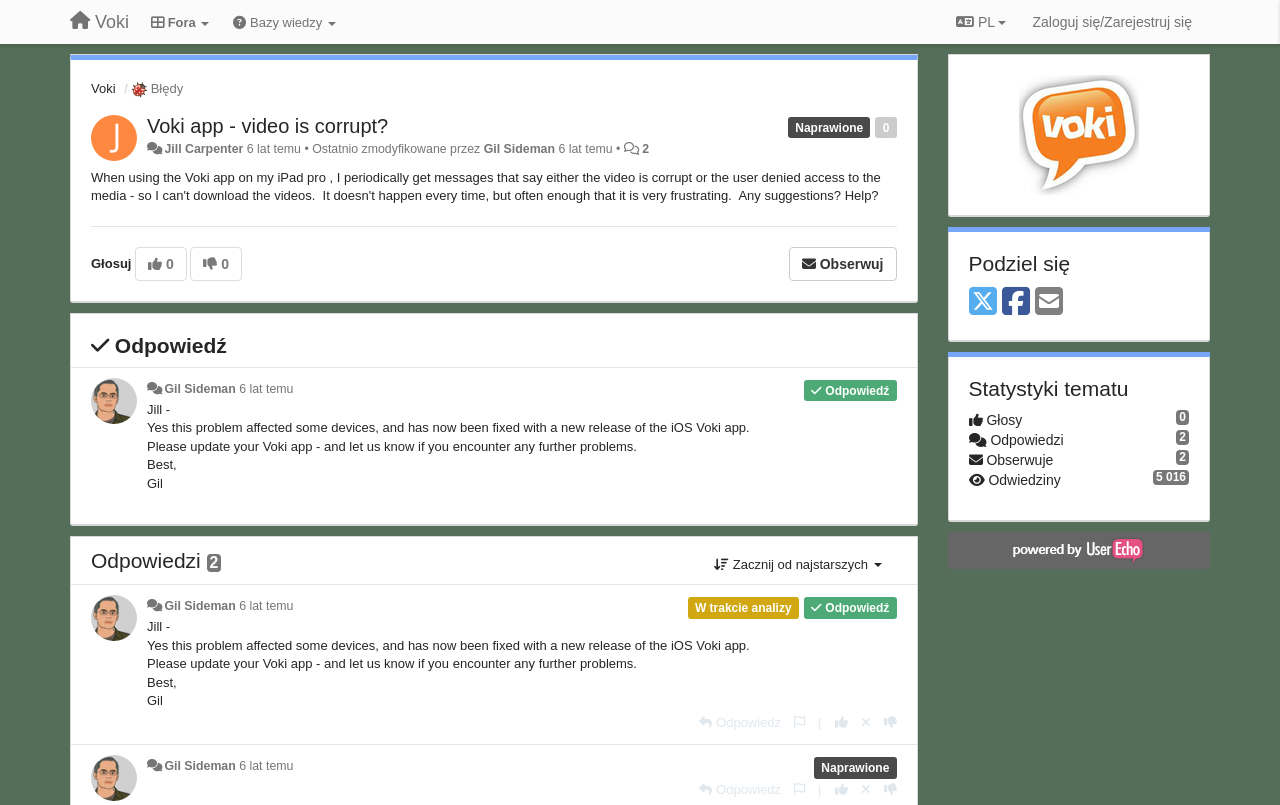Locate the bounding box for the described UI element: "alt="Powered by UserEcho"". Ensure the coordinates are four float numbers between 0 and 1, formatted as [left, top, right, bottom].

[0.744, 0.667, 0.941, 0.701]